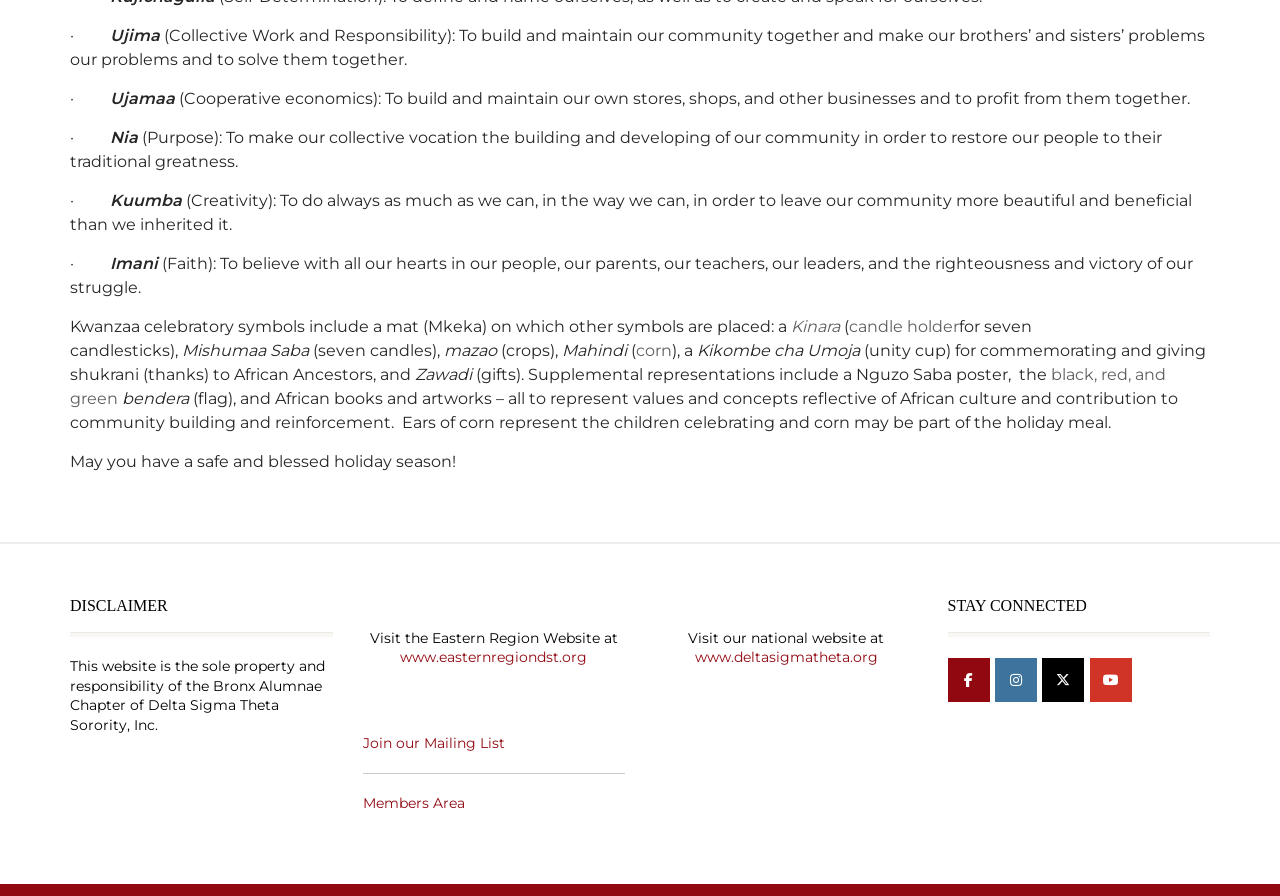Please provide the bounding box coordinate of the region that matches the element description: candle holder. Coordinates should be in the format (top-left x, top-left y, bottom-right x, bottom-right y) and all values should be between 0 and 1.

[0.663, 0.354, 0.749, 0.375]